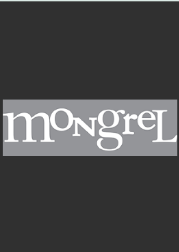Refer to the screenshot and answer the following question in detail:
What is Mongrel Media known for?

Mongrel Media's focus can be inferred from the caption, which states that the brand is known for its focus on distributing and producing diverse independent films. This suggests that Mongrel Media is a company that specializes in bringing unique and independent cinematic experiences to audiences.